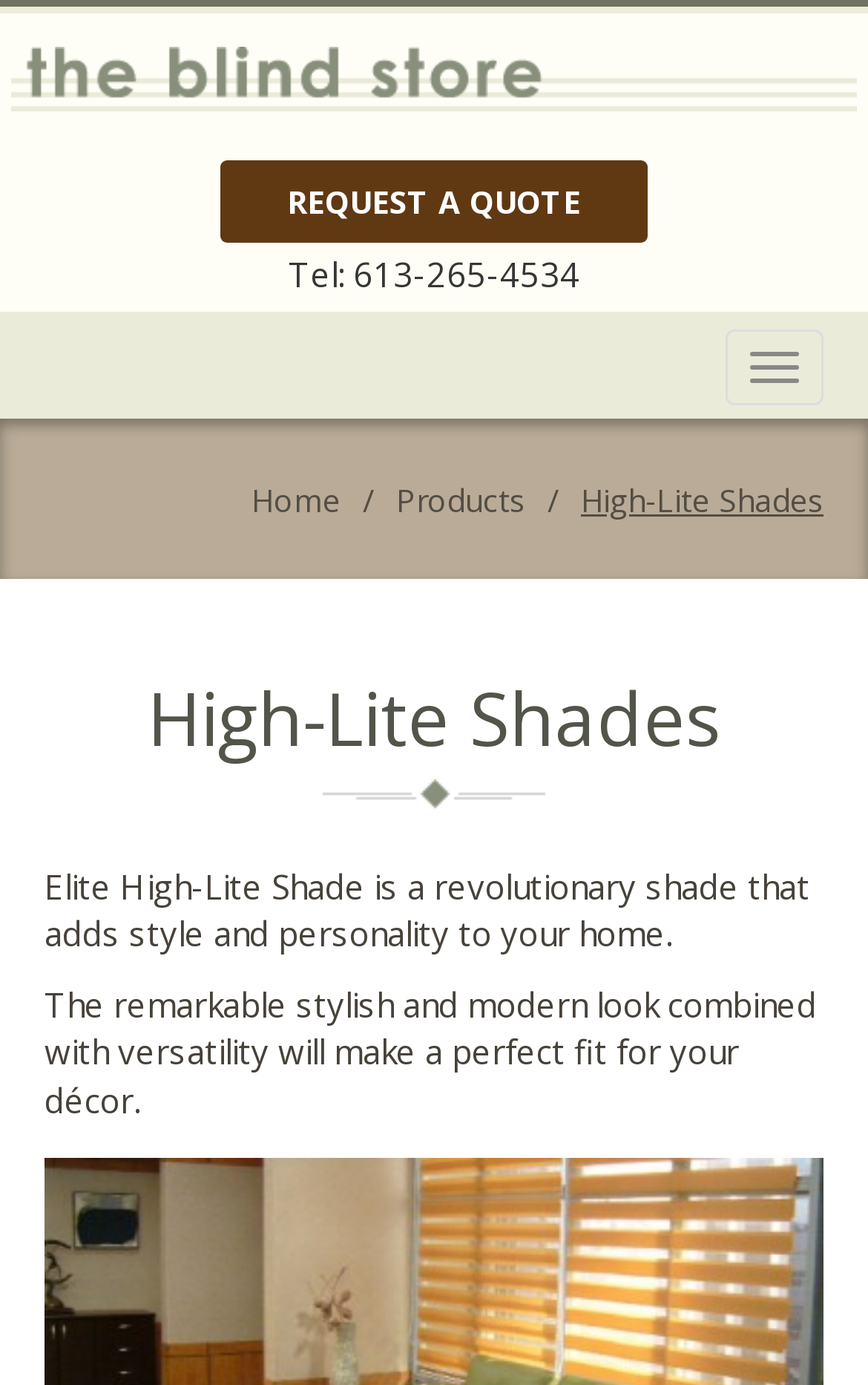Please respond to the question with a concise word or phrase:
What is the name of the product being described?

Elite High-Lite Shade